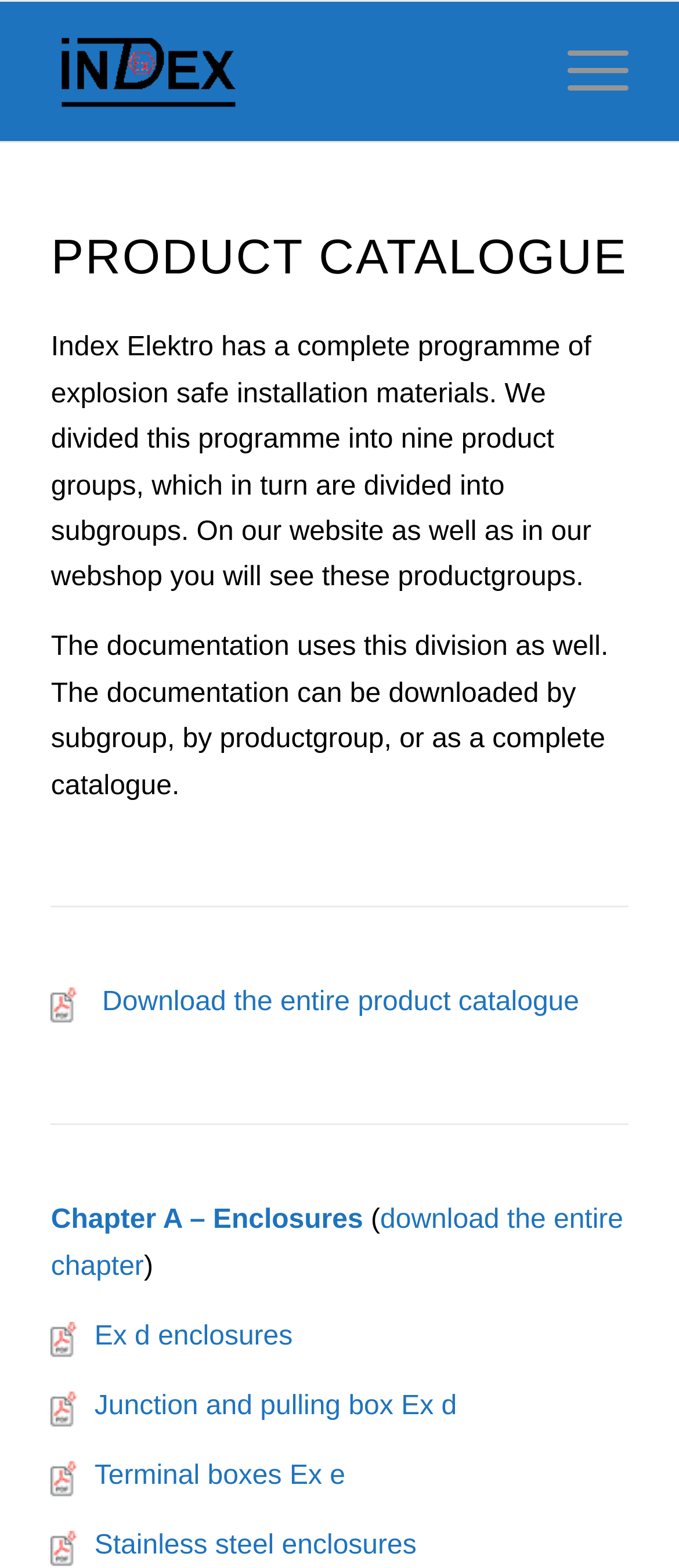Please specify the bounding box coordinates of the clickable section necessary to execute the following command: "Open the menu".

[0.784, 0.001, 0.925, 0.09]